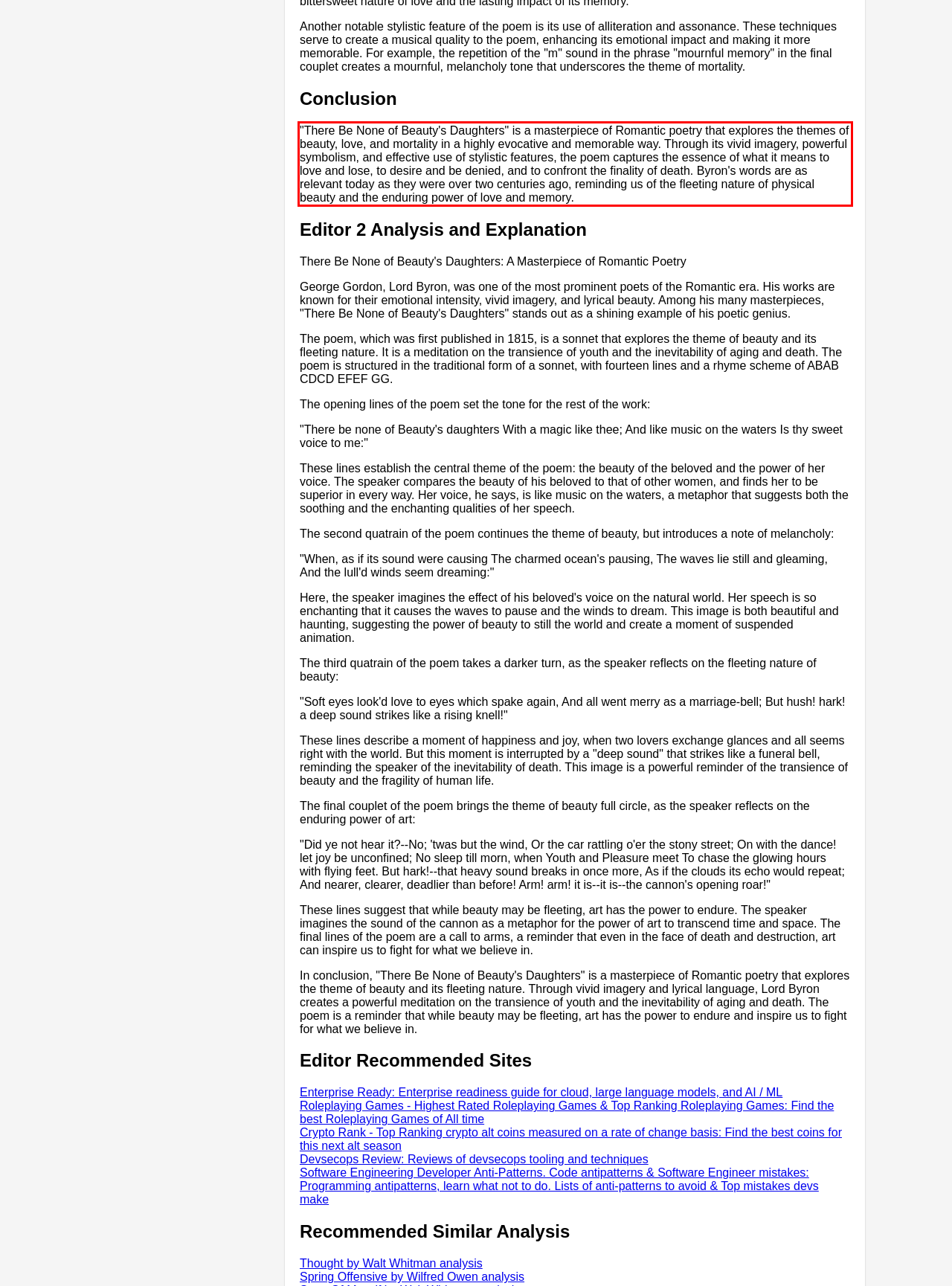Look at the screenshot of the webpage, locate the red rectangle bounding box, and generate the text content that it contains.

"There Be None of Beauty's Daughters" is a masterpiece of Romantic poetry that explores the themes of beauty, love, and mortality in a highly evocative and memorable way. Through its vivid imagery, powerful symbolism, and effective use of stylistic features, the poem captures the essence of what it means to love and lose, to desire and be denied, and to confront the finality of death. Byron's words are as relevant today as they were over two centuries ago, reminding us of the fleeting nature of physical beauty and the enduring power of love and memory.